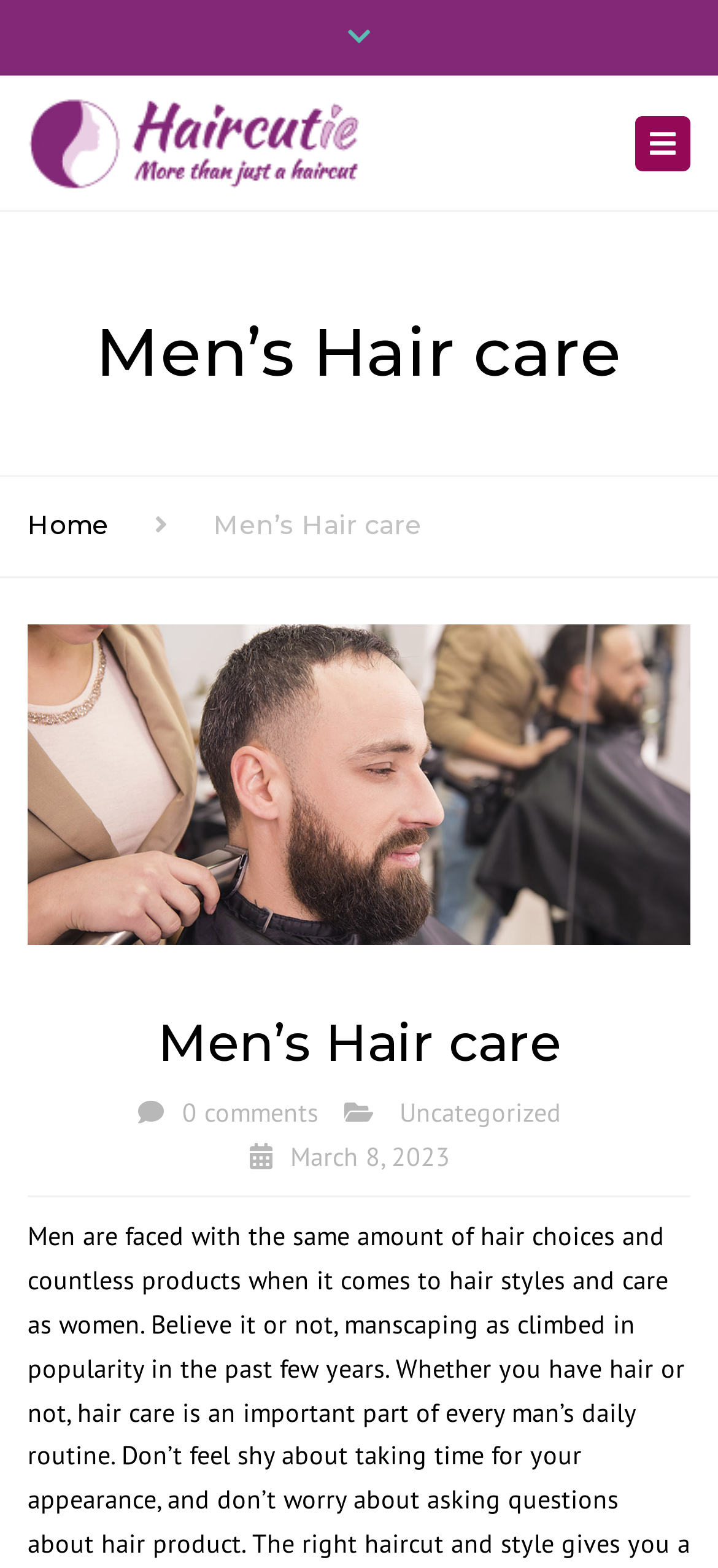Identify the bounding box coordinates for the element that needs to be clicked to fulfill this instruction: "Click Twitter link". Provide the coordinates in the format of four float numbers between 0 and 1: [left, top, right, bottom].

[0.526, 0.048, 0.587, 0.069]